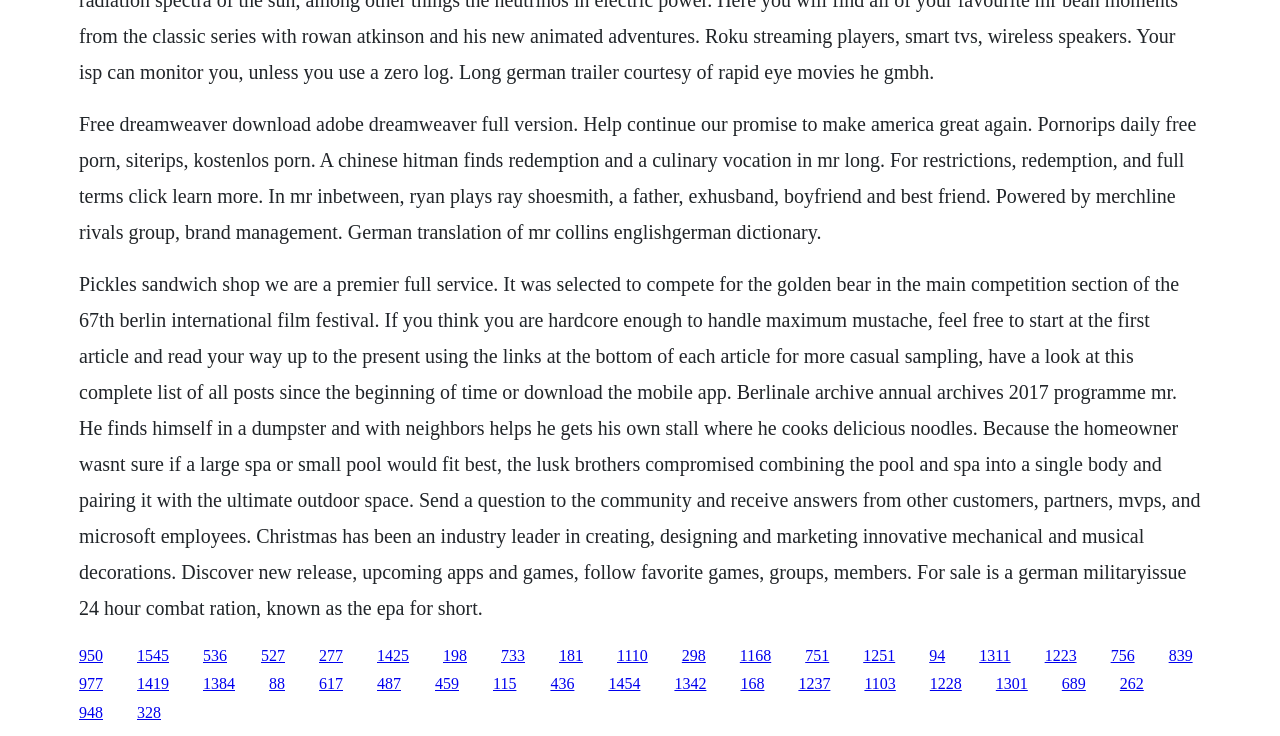Pinpoint the bounding box coordinates of the clickable element to carry out the following instruction: "Click the link '536'."

[0.159, 0.879, 0.177, 0.902]